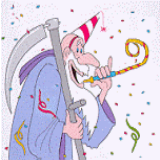Review the image closely and give a comprehensive answer to the question: What surrounds the character?

The character is surrounded by colorful confetti and streamers, which create a festive and playful atmosphere, emphasizing the celebratory nature of the scene.